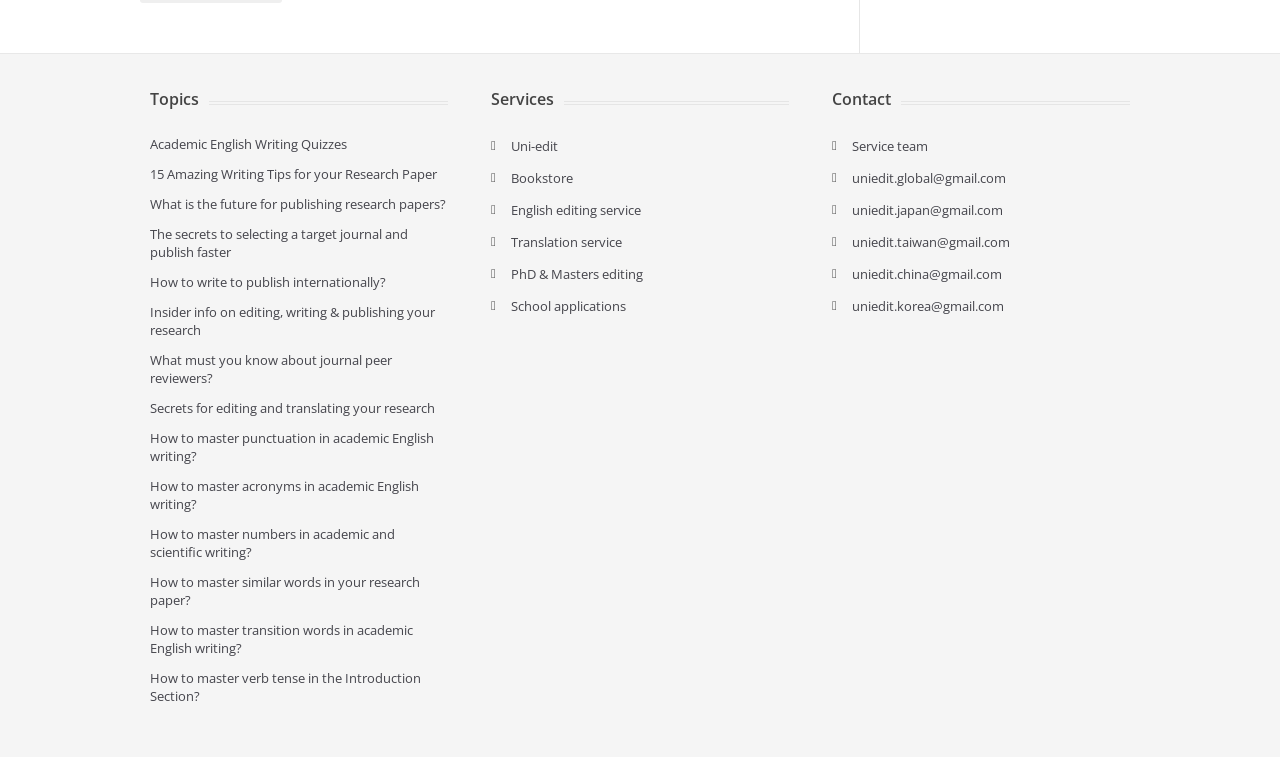Examine the image and give a thorough answer to the following question:
What is the common theme among the links under 'Topics' and 'Services'?

The links under both 'Topics' and 'Services' headings are related to academic writing and publishing, with the former providing guides and tips, and the latter offering services to support academic writing and publishing.